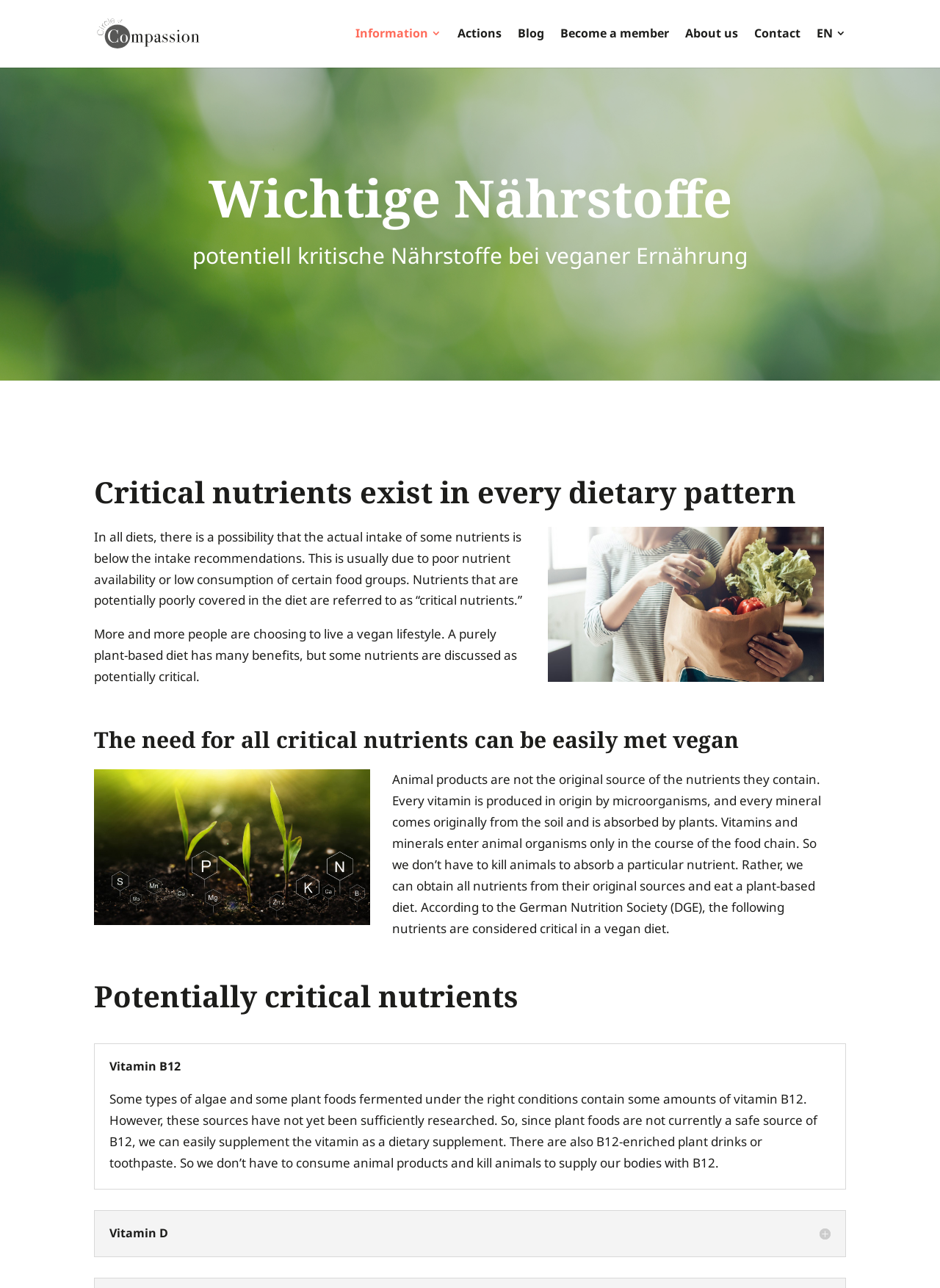How many links are in the top navigation bar?
From the screenshot, provide a brief answer in one word or phrase.

7